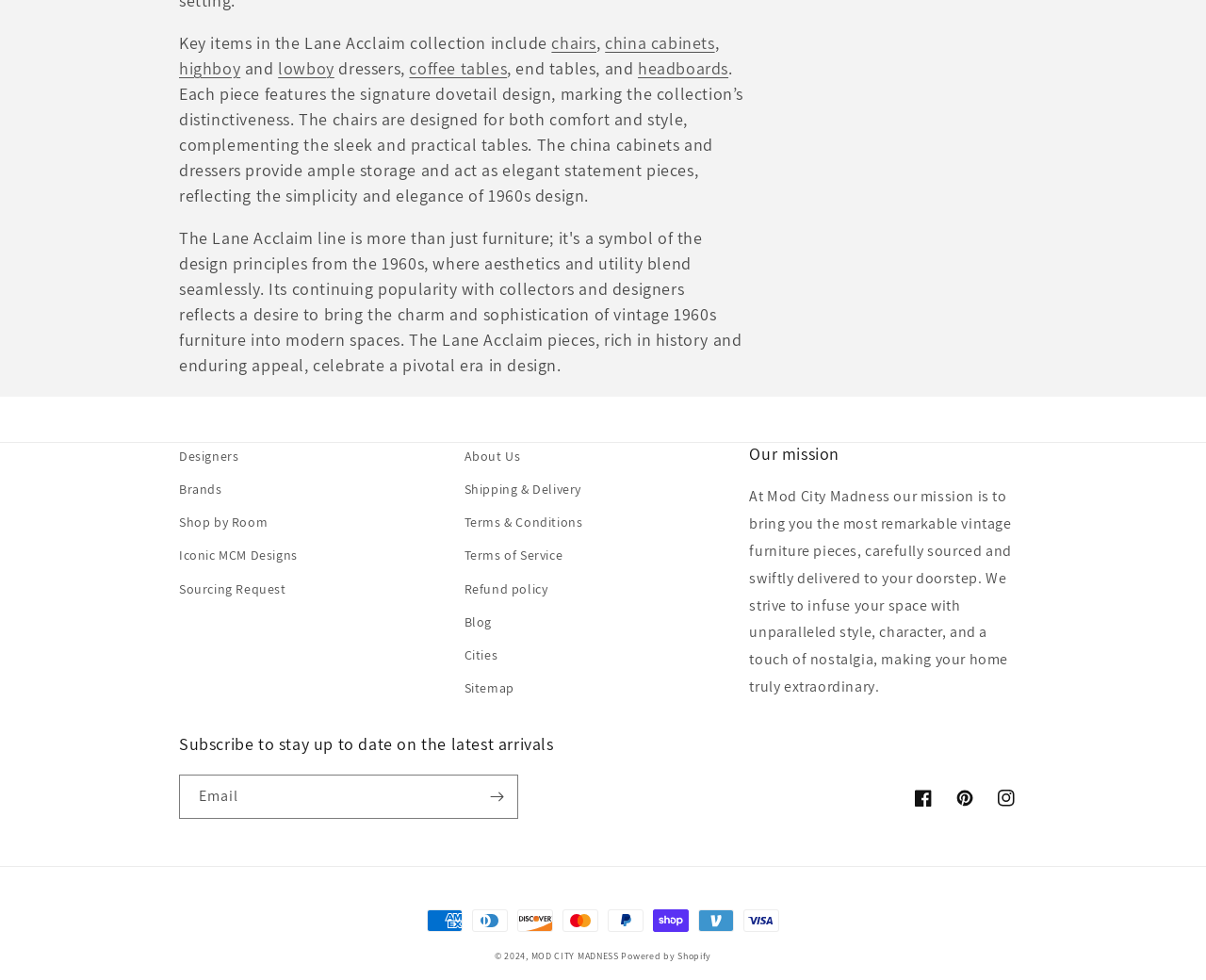Please specify the bounding box coordinates of the area that should be clicked to accomplish the following instruction: "Follow Mod City Madness on Facebook". The coordinates should consist of four float numbers between 0 and 1, i.e., [left, top, right, bottom].

[0.748, 0.793, 0.783, 0.835]